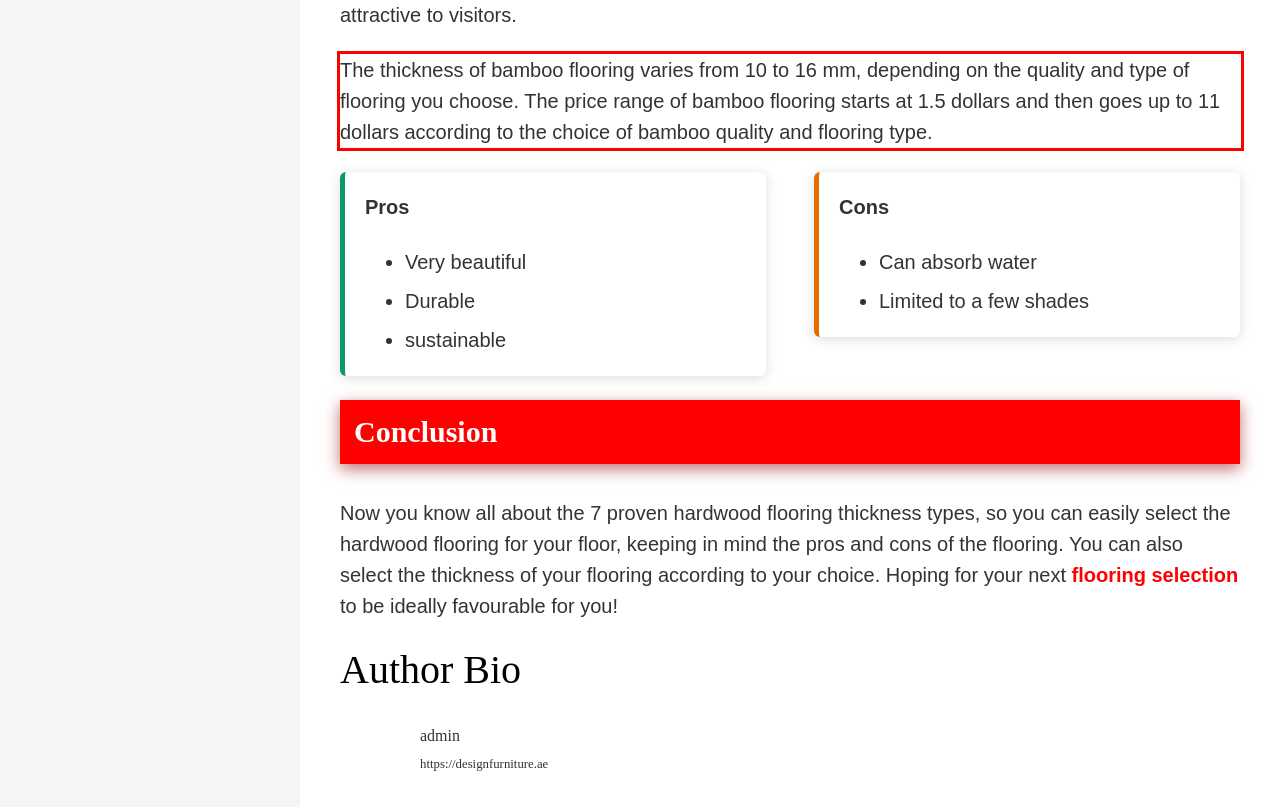You are provided with a screenshot of a webpage featuring a red rectangle bounding box. Extract the text content within this red bounding box using OCR.

The thickness of bamboo flooring varies from 10 to 16 mm, depending on the quality and type of flooring you choose. The price range of bamboo flooring starts at 1.5 dollars and then goes up to 11 dollars according to the choice of bamboo quality and flooring type.